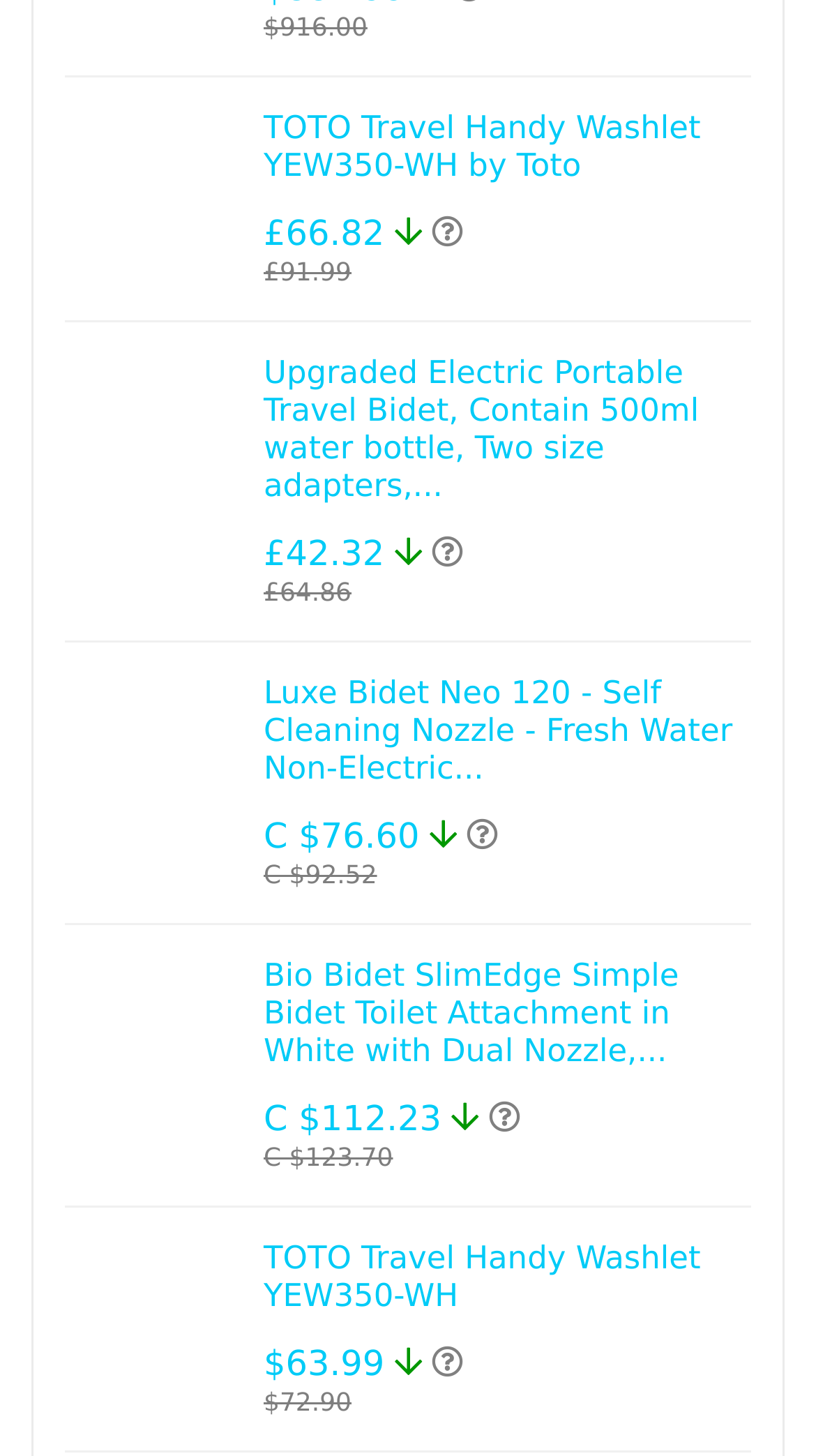Please identify the bounding box coordinates of the region to click in order to complete the task: "Check Luxe Bidet Neo 120". The coordinates must be four float numbers between 0 and 1, specified as [left, top, right, bottom].

[0.323, 0.462, 0.898, 0.54]